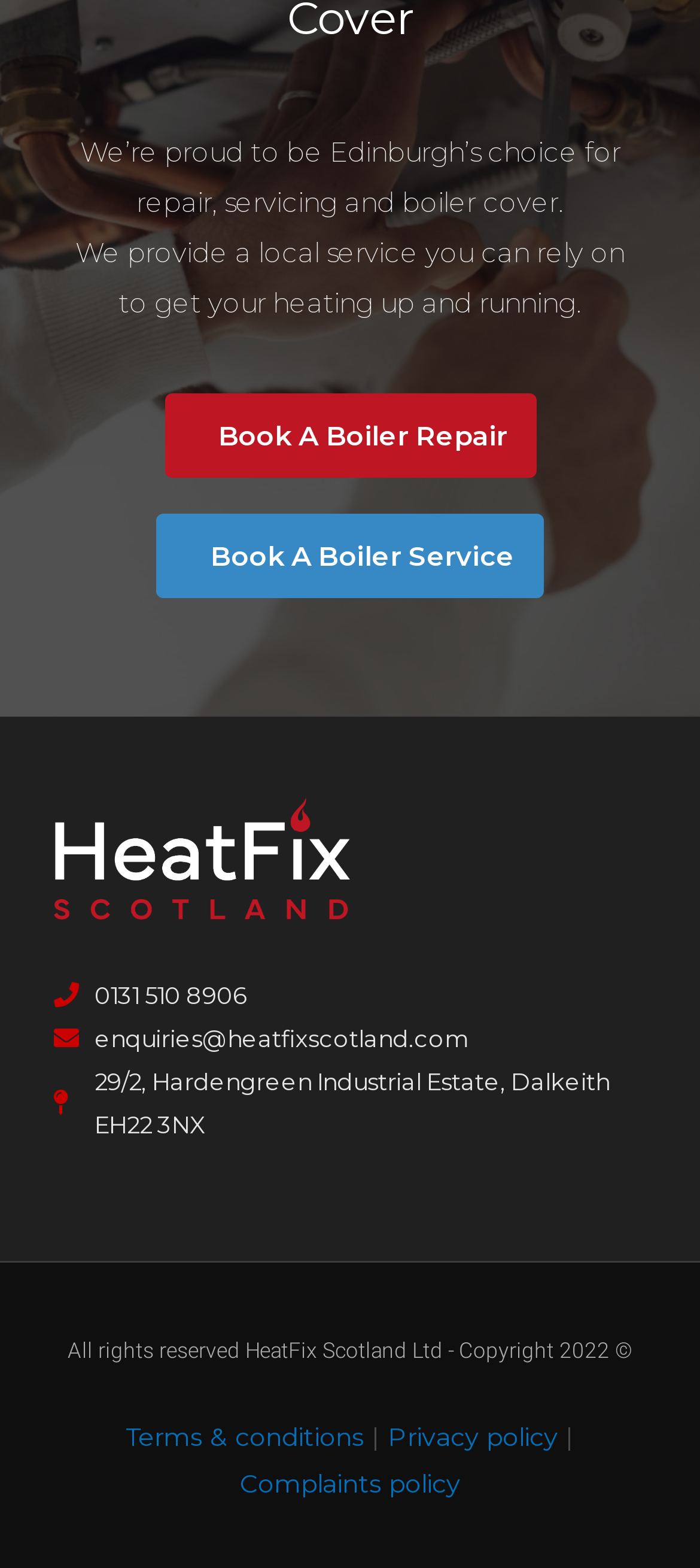Please provide a brief answer to the question using only one word or phrase: 
What is the company's phone number?

0131 510 8906